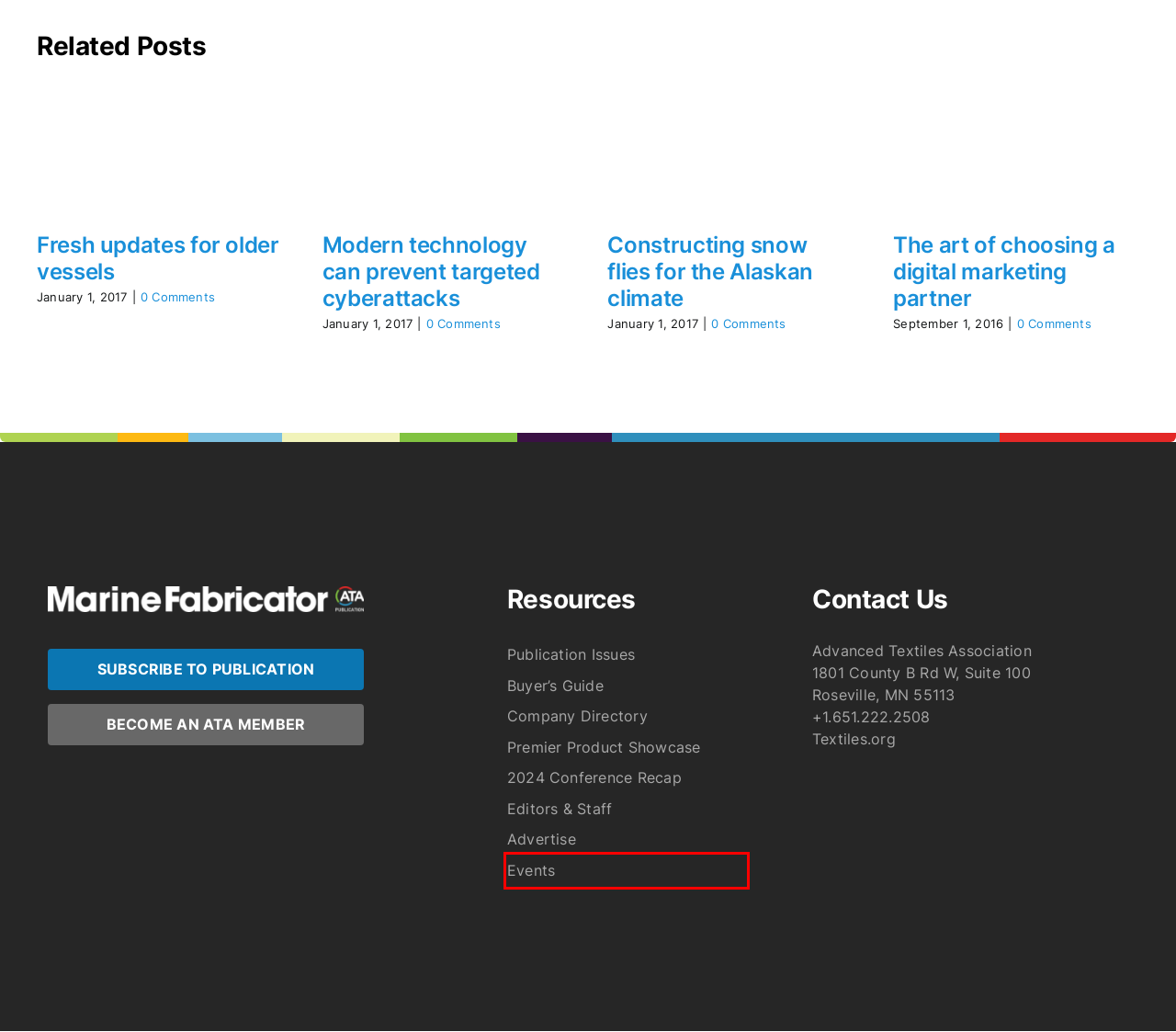You are provided a screenshot of a webpage featuring a red bounding box around a UI element. Choose the webpage description that most accurately represents the new webpage after clicking the element within the red bounding box. Here are the candidates:
A. Events - Marine Fabricator
B. Advertise - Marine Fabricator
C. Memberships - Advanced Textiles Association
D. Premier Product Showcase - Marine Fabricator
E. Buyer’s Guide - Marine Fabricator
F. Constructing snow flies for the Alaskan climate - Marine Fabricator
G. Fresh updates for older vessels - Marine Fabricator
H. The art of choosing a digital marketing partner - Marine Fabricator

A